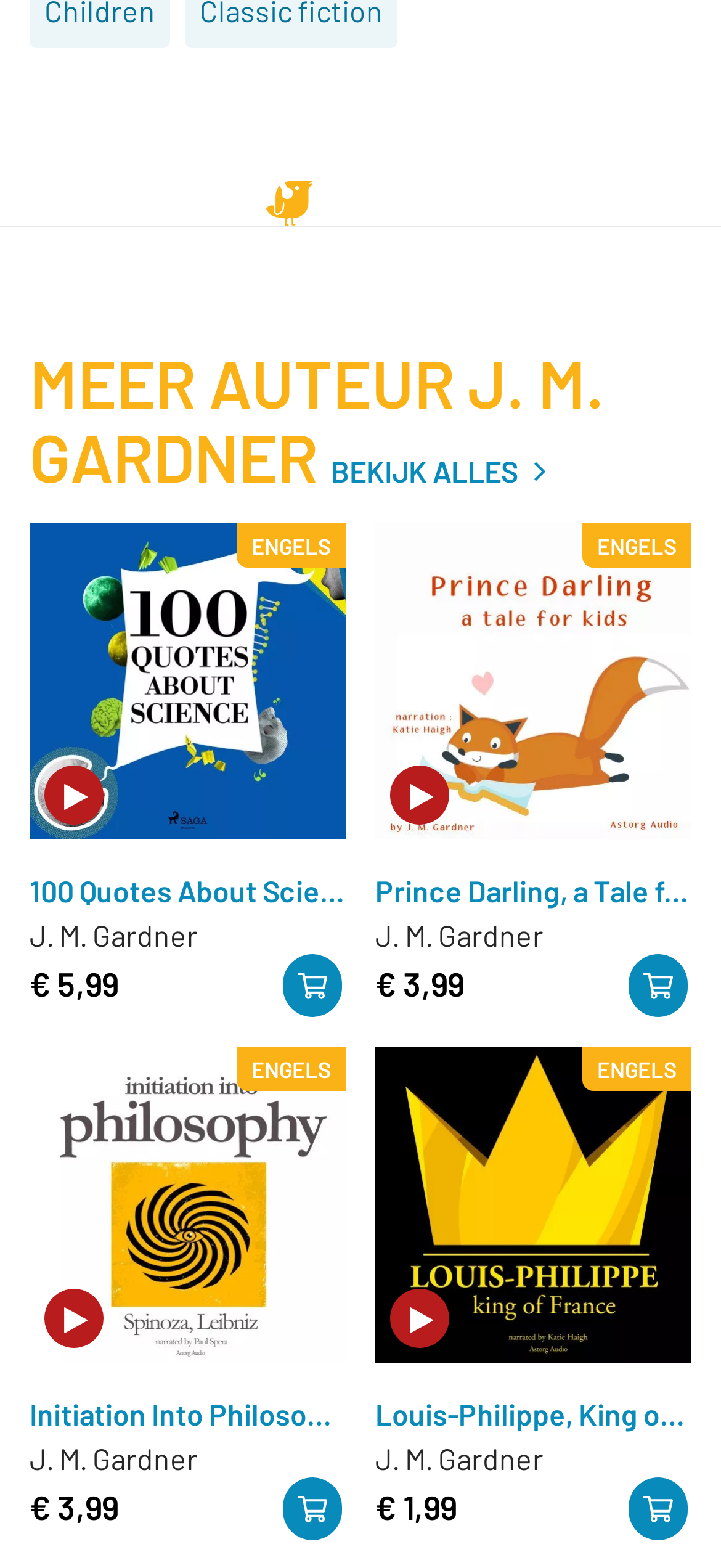Pinpoint the bounding box coordinates of the clickable area necessary to execute the following instruction: "Explore 'Prince Darling, a Tale for Kids'". The coordinates should be given as four float numbers between 0 and 1, namely [left, top, right, bottom].

[0.521, 0.334, 0.959, 0.536]